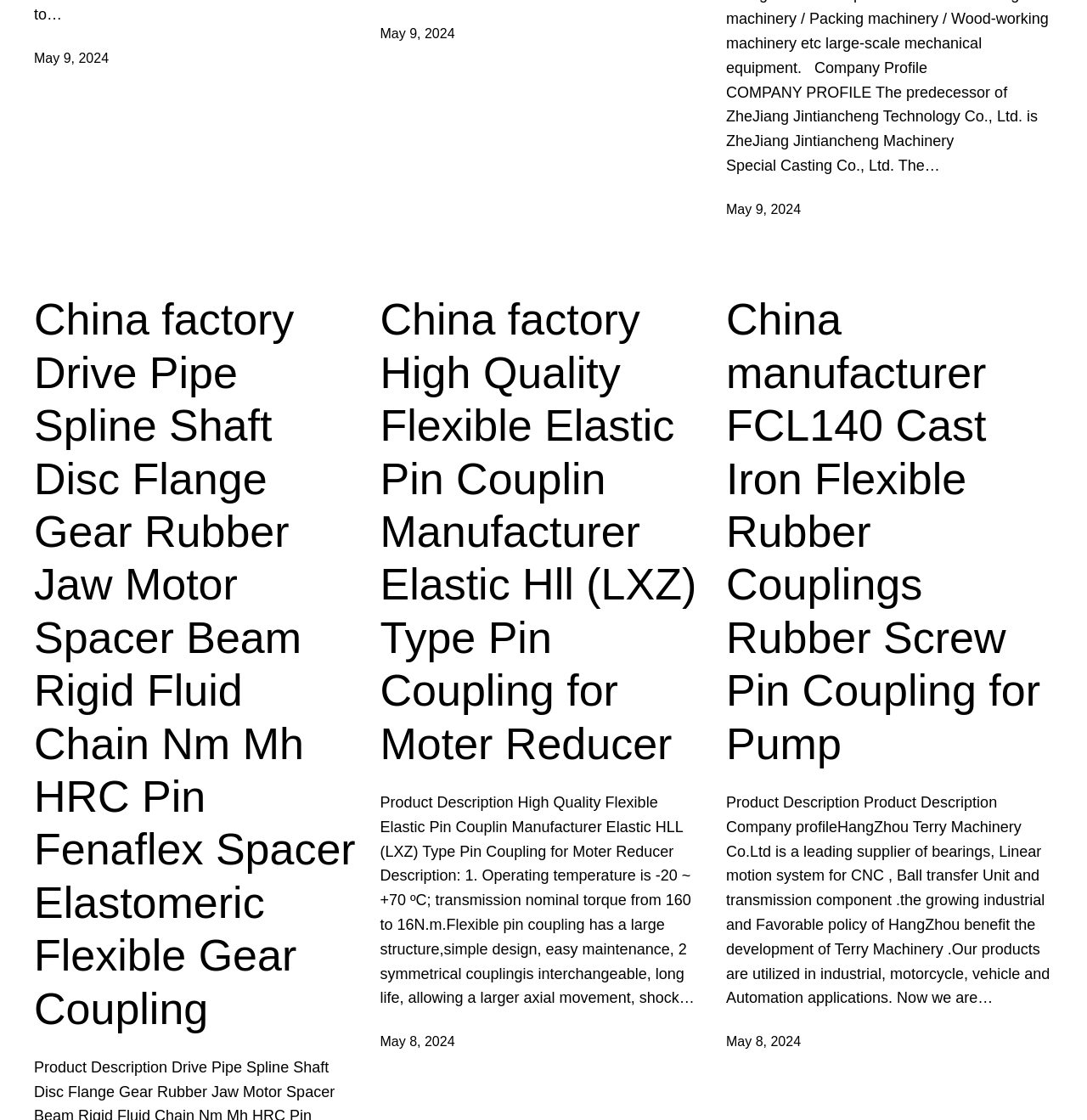Please answer the following query using a single word or phrase: 
How many companies are mentioned?

1